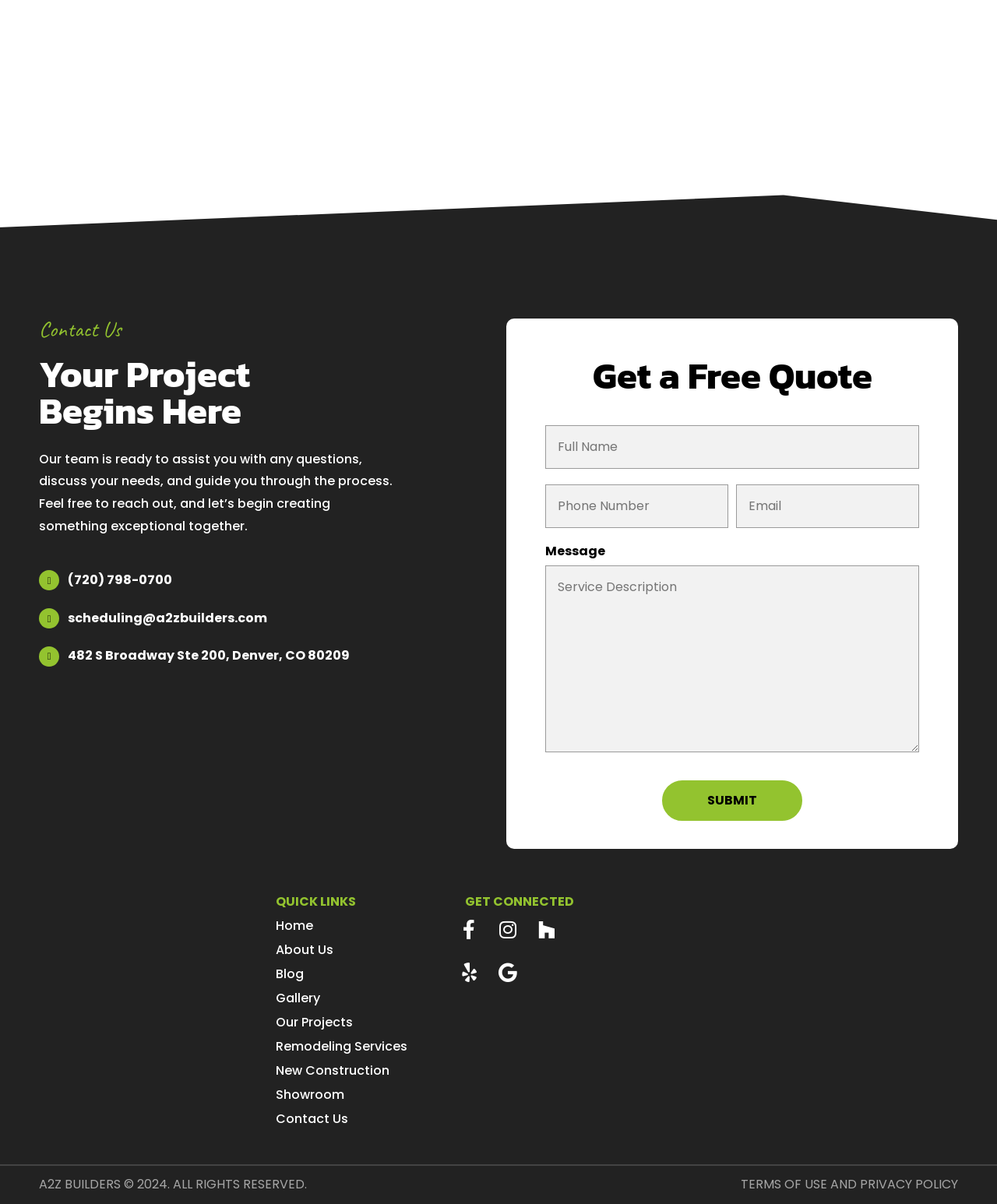Please find the bounding box coordinates in the format (top-left x, top-left y, bottom-right x, bottom-right y) for the given element description. Ensure the coordinates are floating point numbers between 0 and 1. Description: Remodeling Services

[0.277, 0.862, 0.409, 0.877]